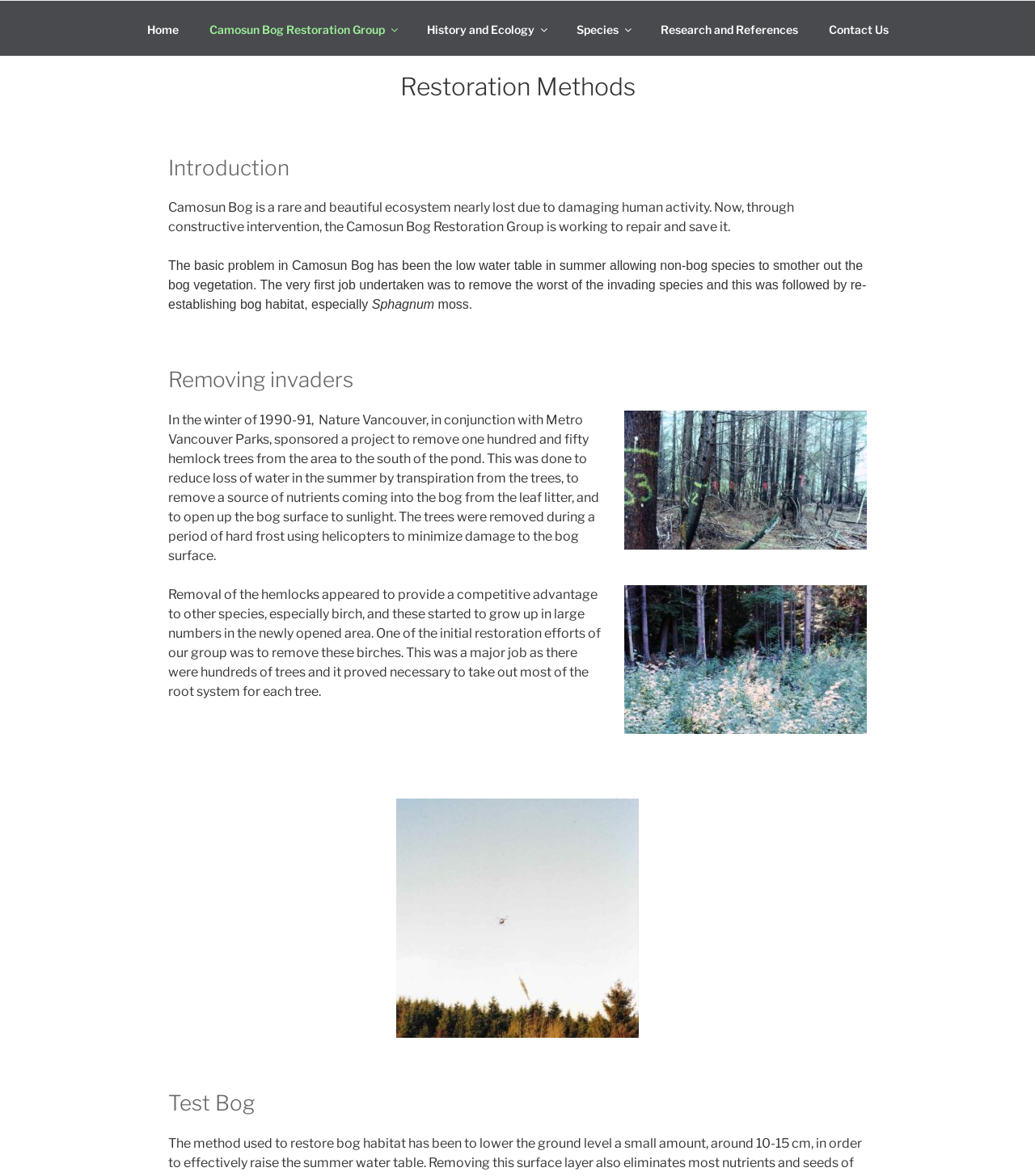Bounding box coordinates are specified in the format (top-left x, top-left y, bottom-right x, bottom-right y). All values are floating point numbers bounded between 0 and 1. Please provide the bounding box coordinate of the region this sentence describes: Contact Us

[0.787, 0.008, 0.872, 0.042]